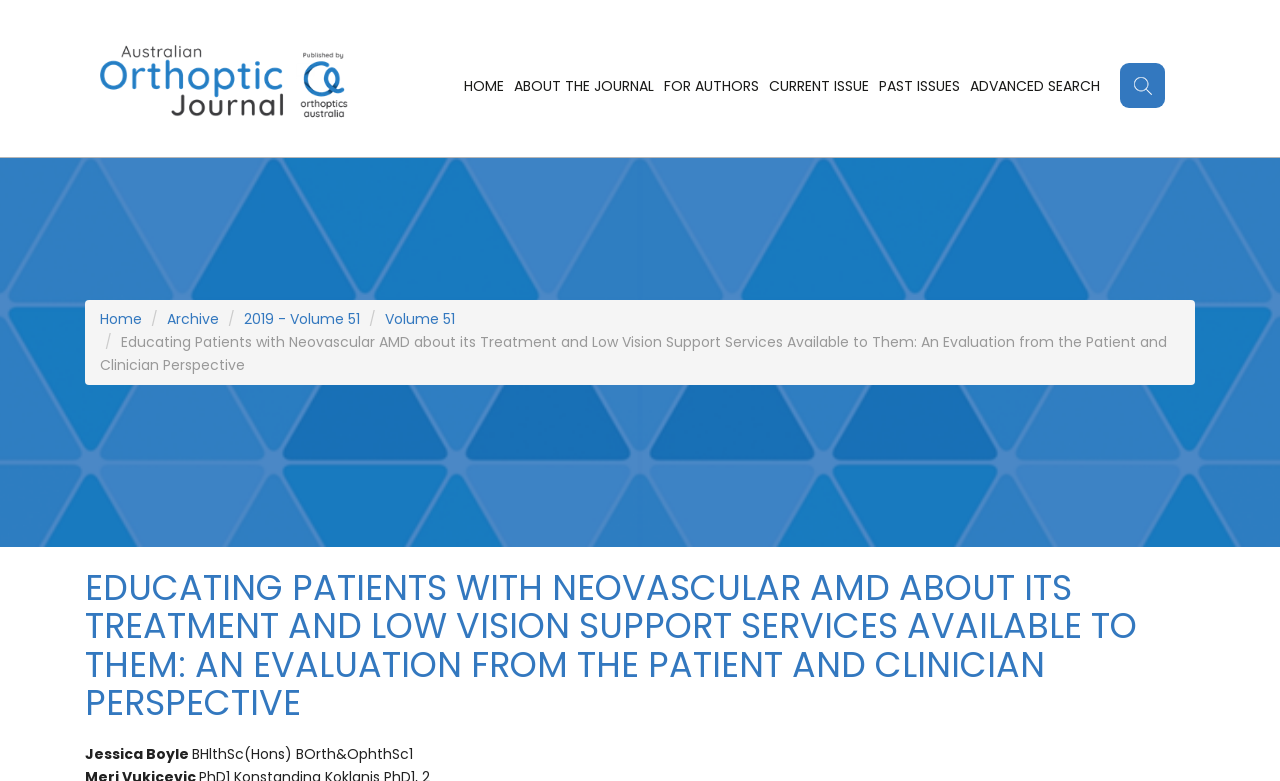Provide a single word or phrase to answer the given question: 
What is the volume number mentioned on the webpage?

51